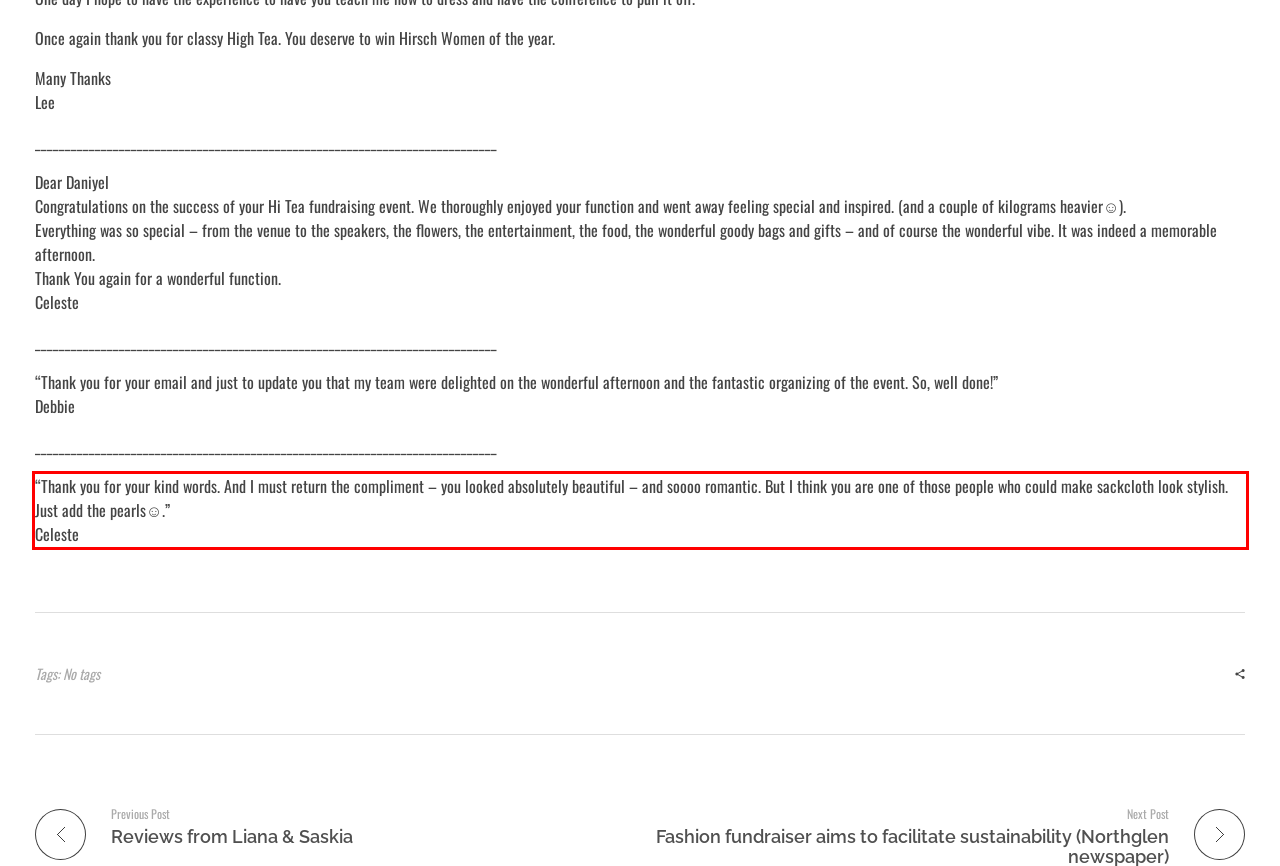You have a webpage screenshot with a red rectangle surrounding a UI element. Extract the text content from within this red bounding box.

“Thank you for your kind words. And I must return the compliment – you looked absolutely beautiful – and soooo romantic. But I think you are one of those people who could make sackcloth look stylish. Just add the pearls☺.” Celeste